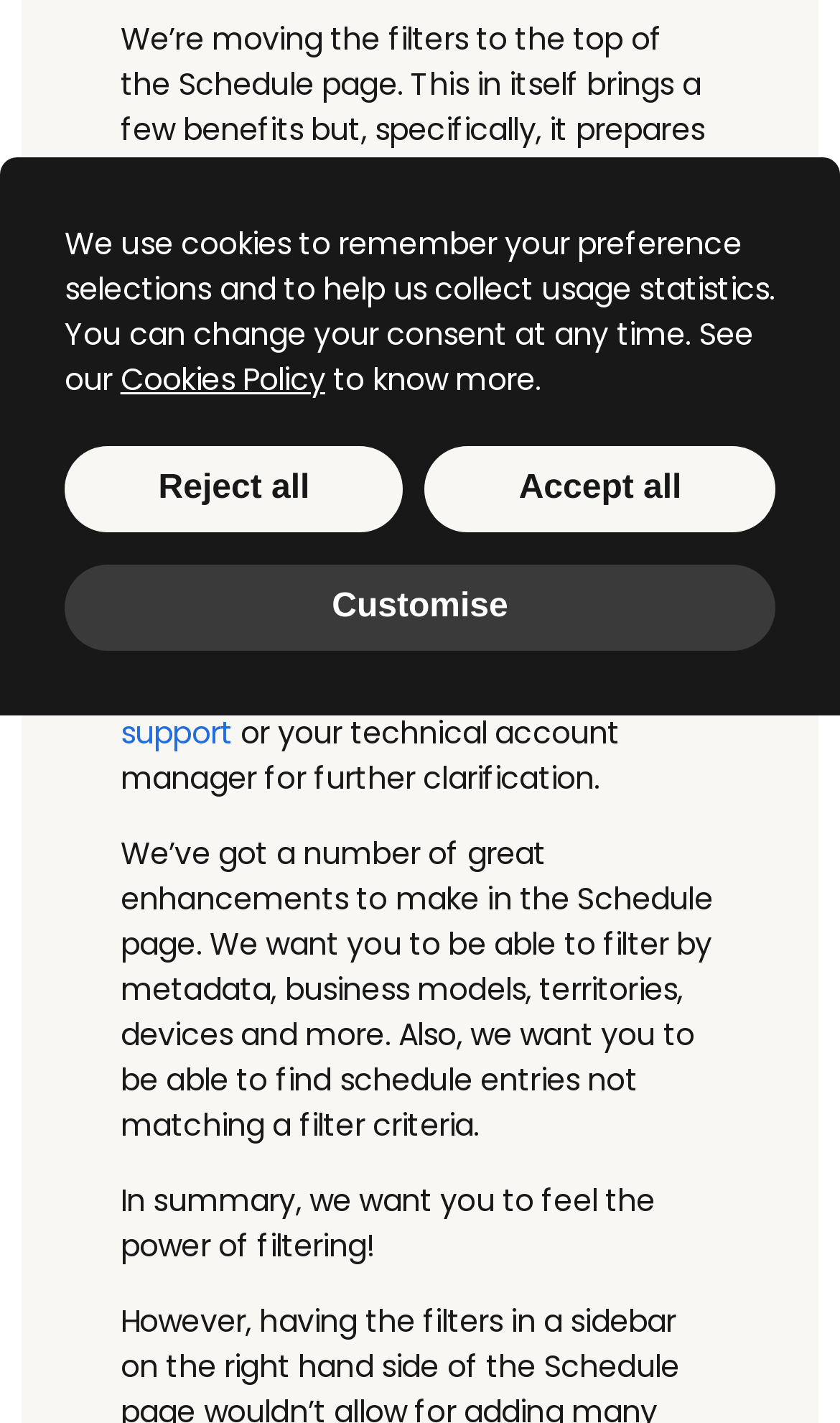Predict the bounding box for the UI component with the following description: "Customise".

[0.077, 0.397, 0.923, 0.457]